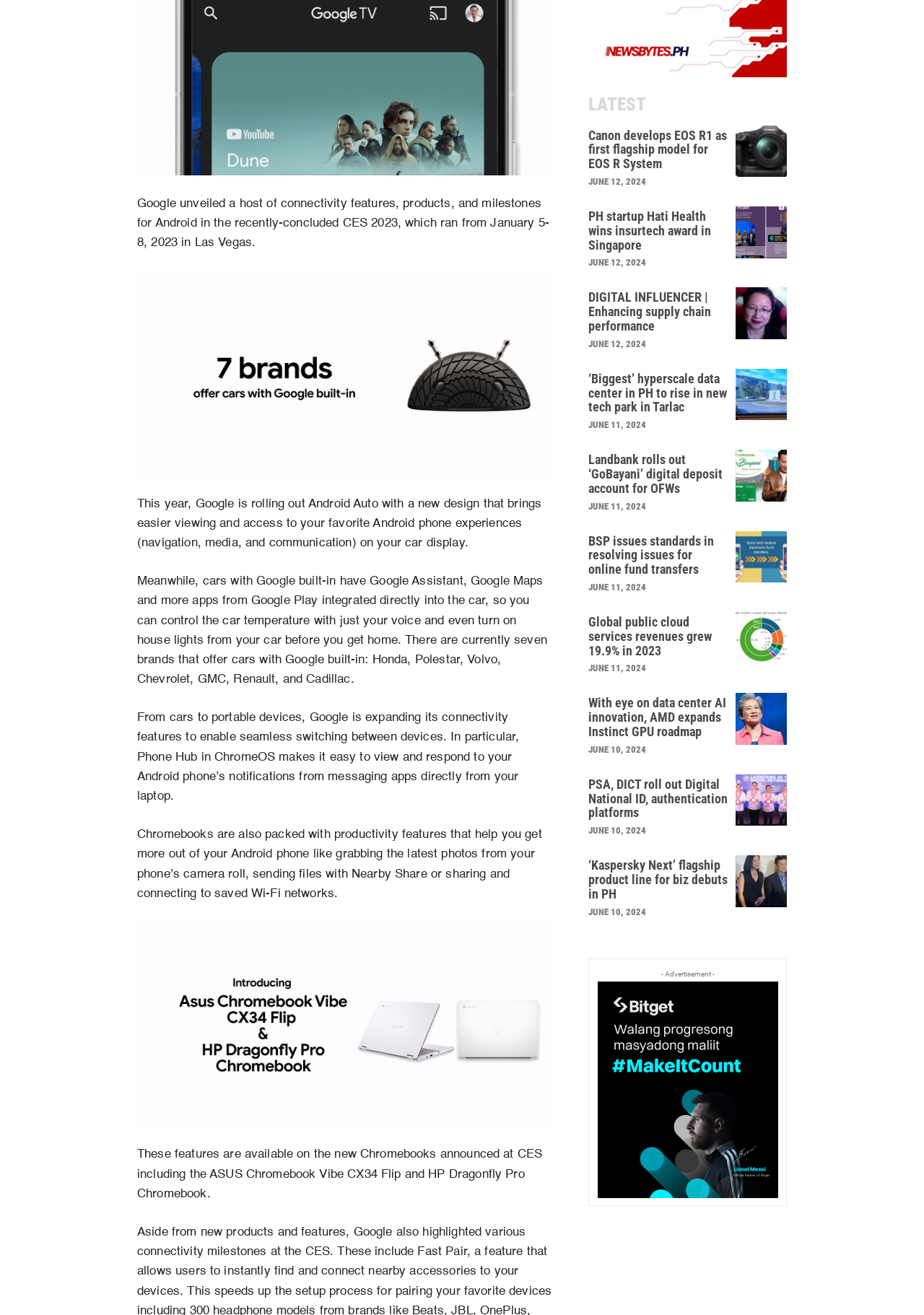Find the bounding box of the UI element described as: "parent_node: - Advertisement -". The bounding box coordinates should be given as four float values between 0 and 1, i.e., [left, top, right, bottom].

[0.646, 0.746, 0.842, 0.911]